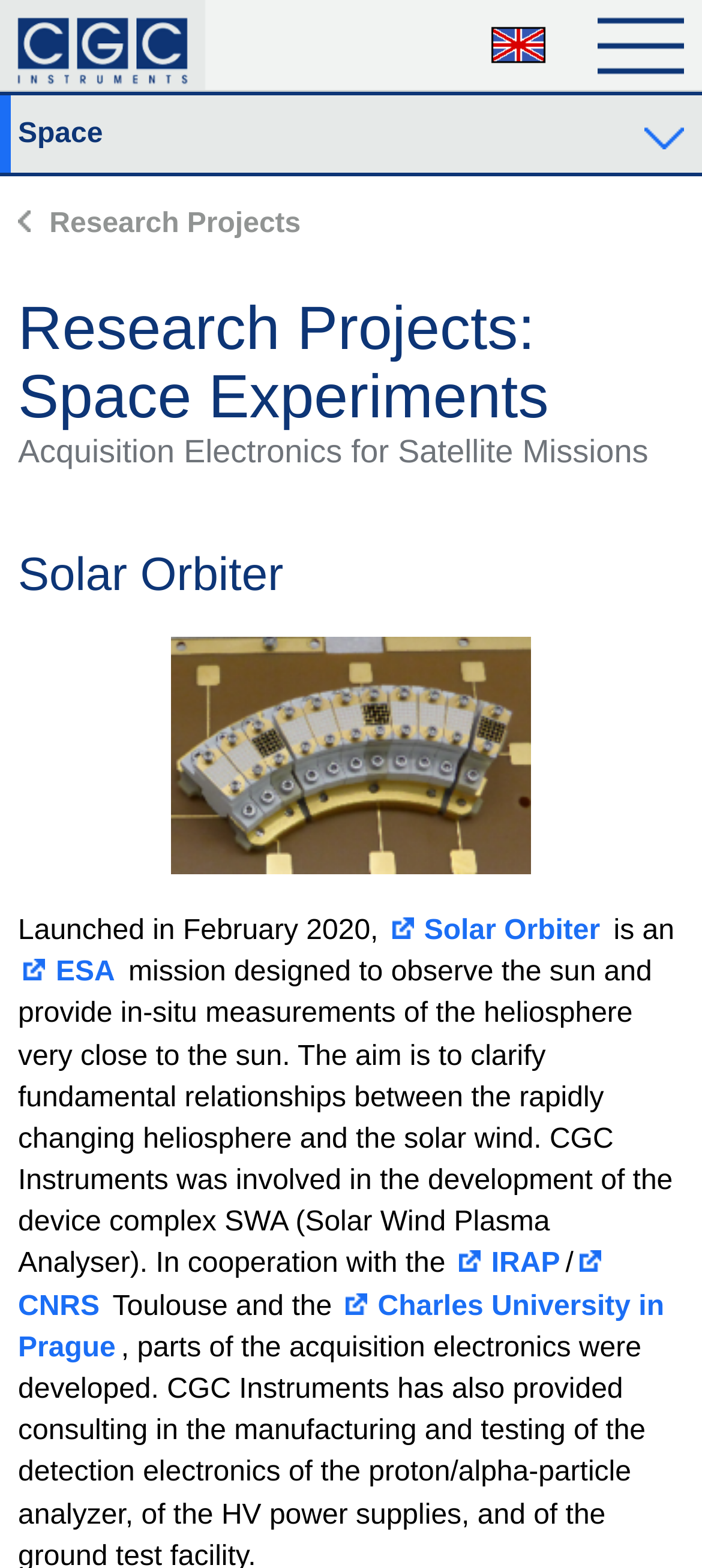Please find the main title text of this webpage.

Research Projects: Space Experiments